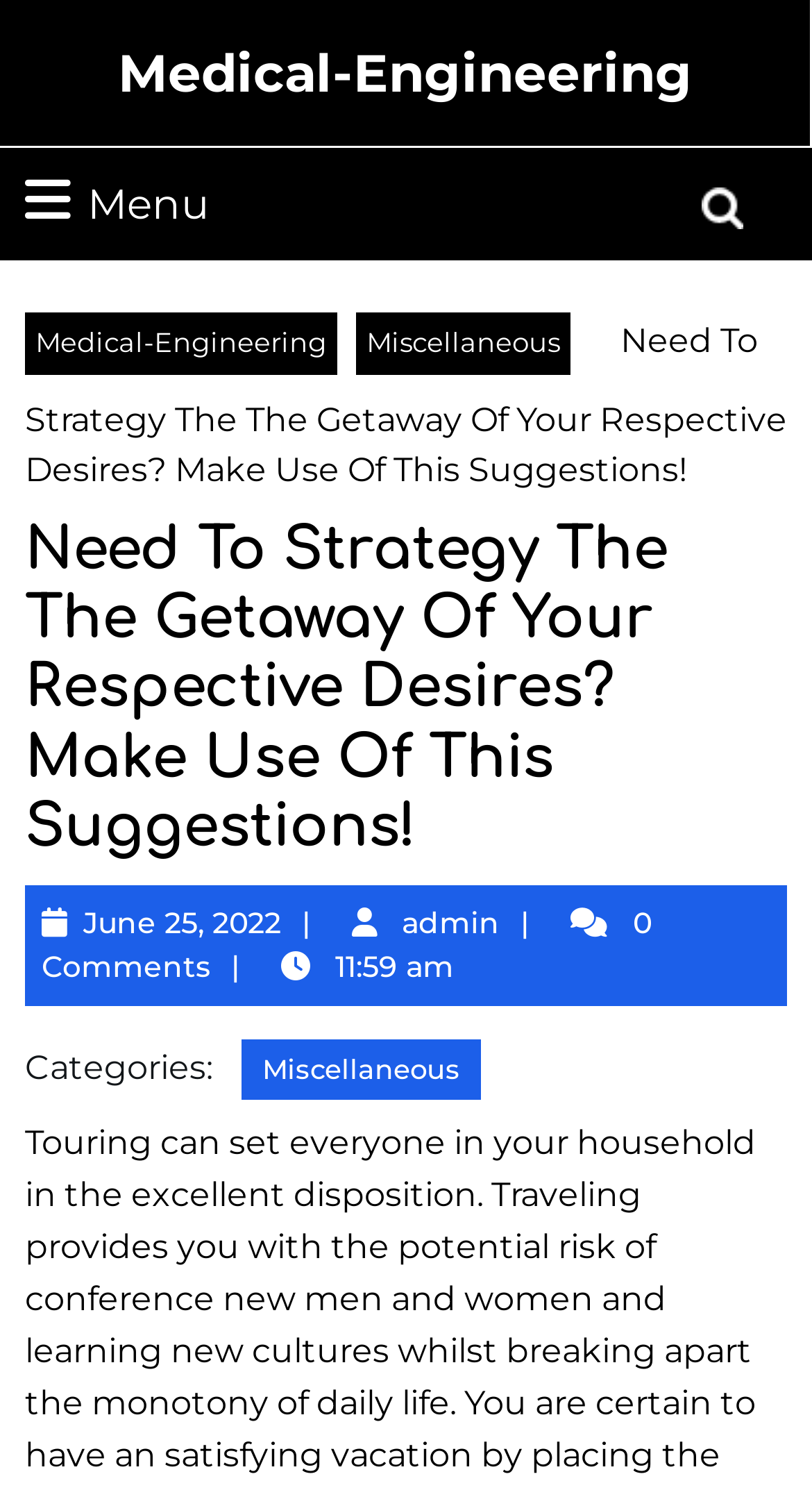What is the name of the website?
Use the information from the image to give a detailed answer to the question.

The name of the website can be found in the top-left corner of the webpage, where it is written as a link 'Medical-Engineering'.